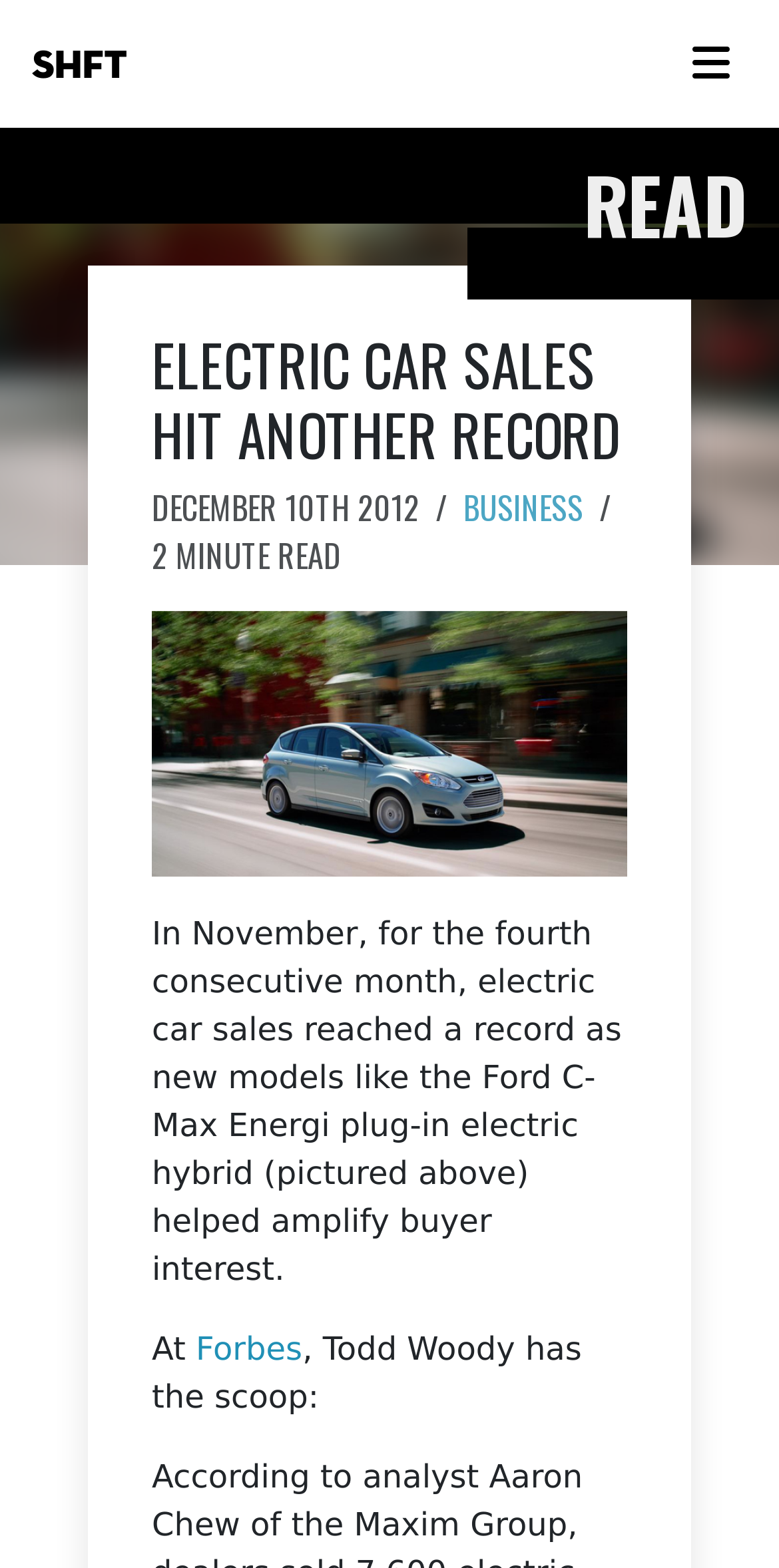Find and specify the bounding box coordinates that correspond to the clickable region for the instruction: "read the article".

[0.195, 0.583, 0.798, 0.821]